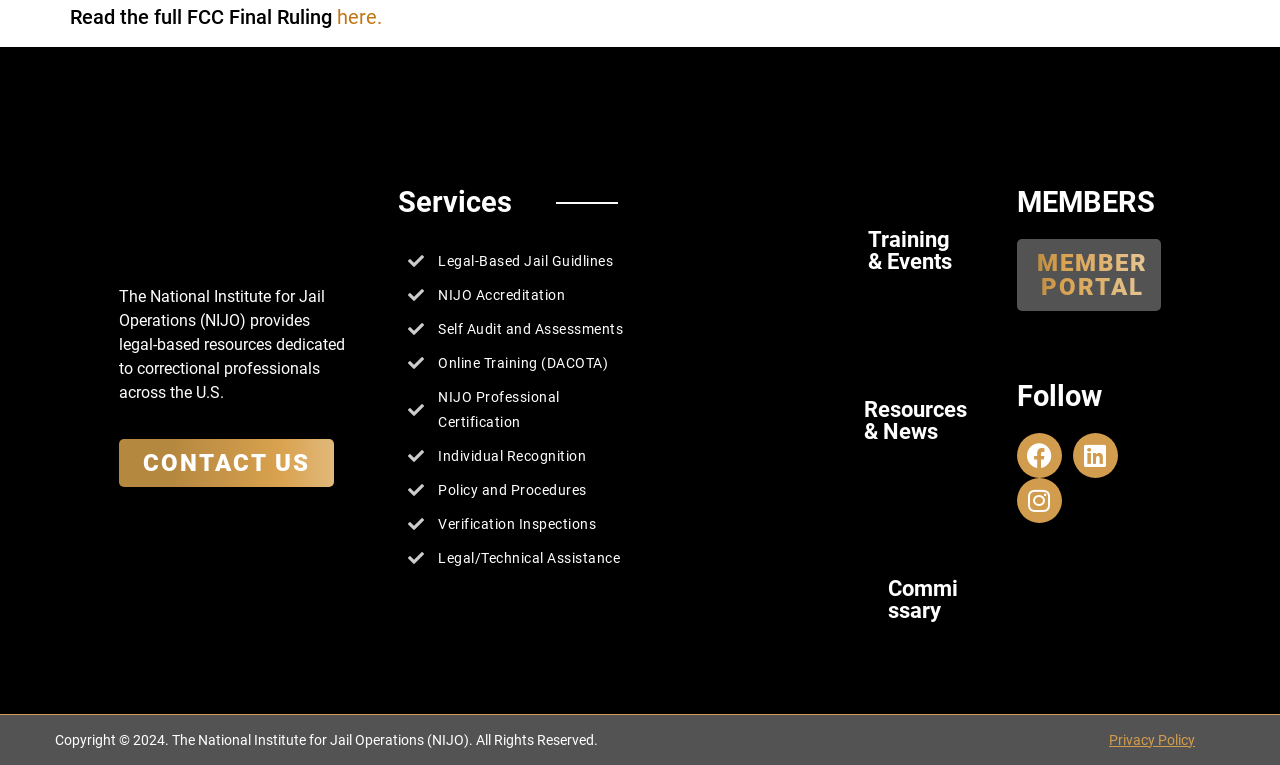Determine the bounding box coordinates of the region that needs to be clicked to achieve the task: "Click the link to learn how to quickly insert a multipage pdf file into a word document".

None